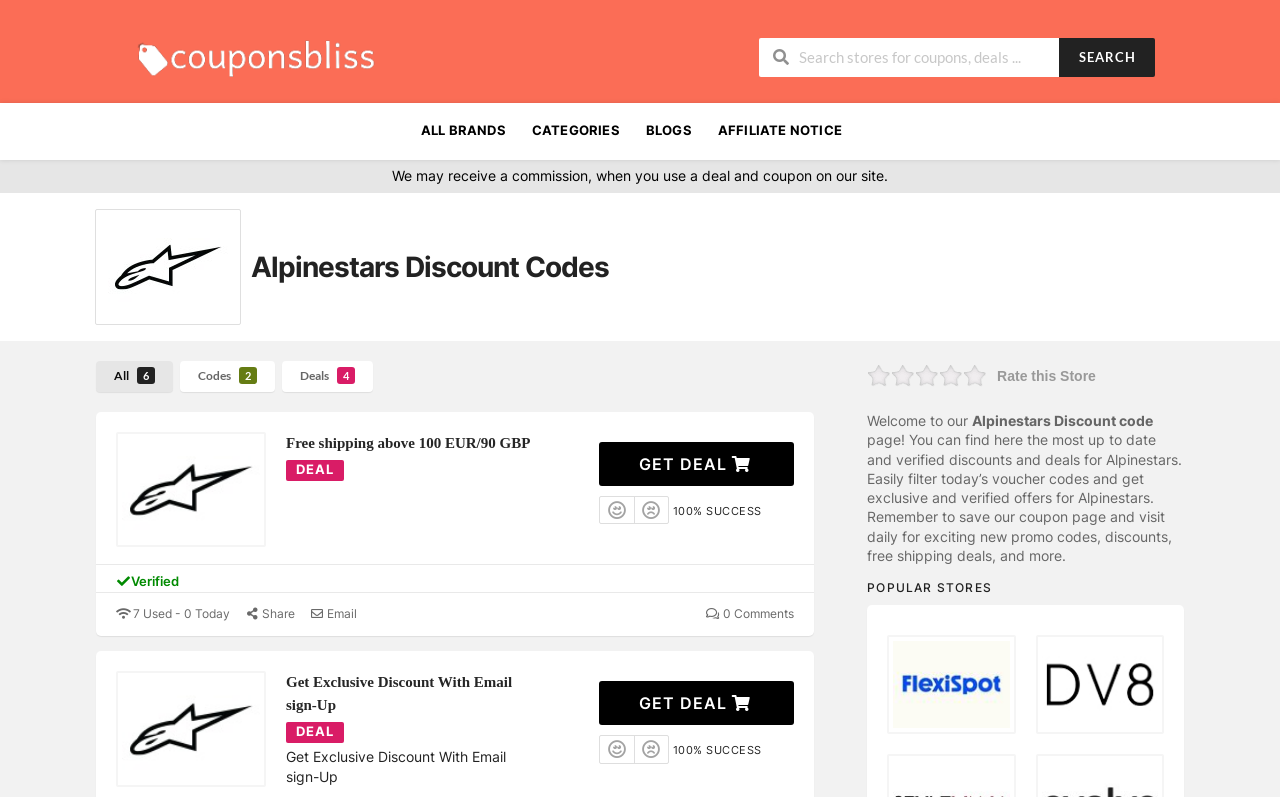Refer to the image and provide an in-depth answer to the question:
What is the purpose of the search box on this webpage?

I inferred the purpose of the search box by looking at the textbox element with the placeholder text 'Search stores for coupons, deals...' which suggests that users can input search queries to find relevant coupons and deals.